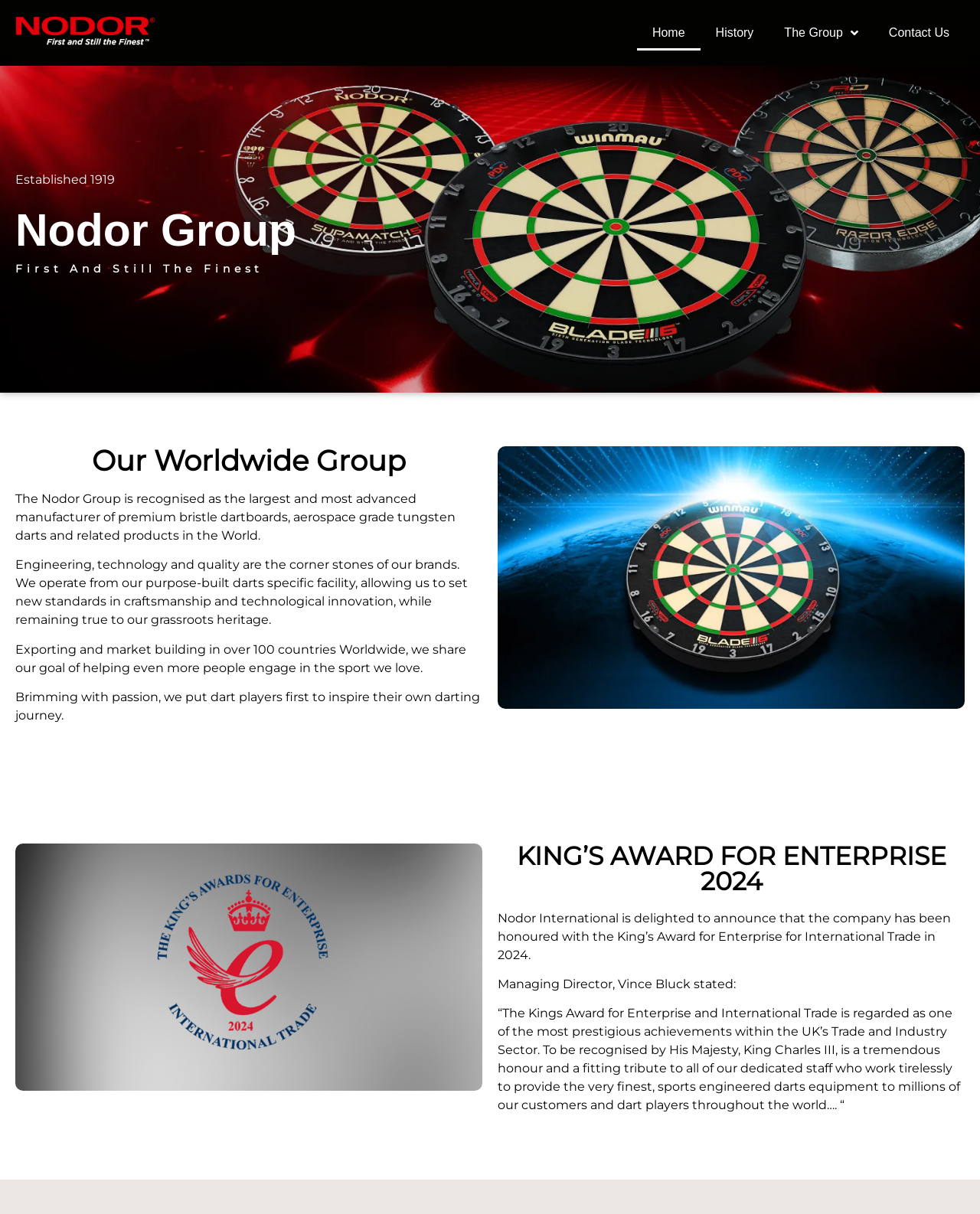Give a one-word or short phrase answer to this question: 
What is the name of the Managing Director of Nodor International?

Vince Bluck